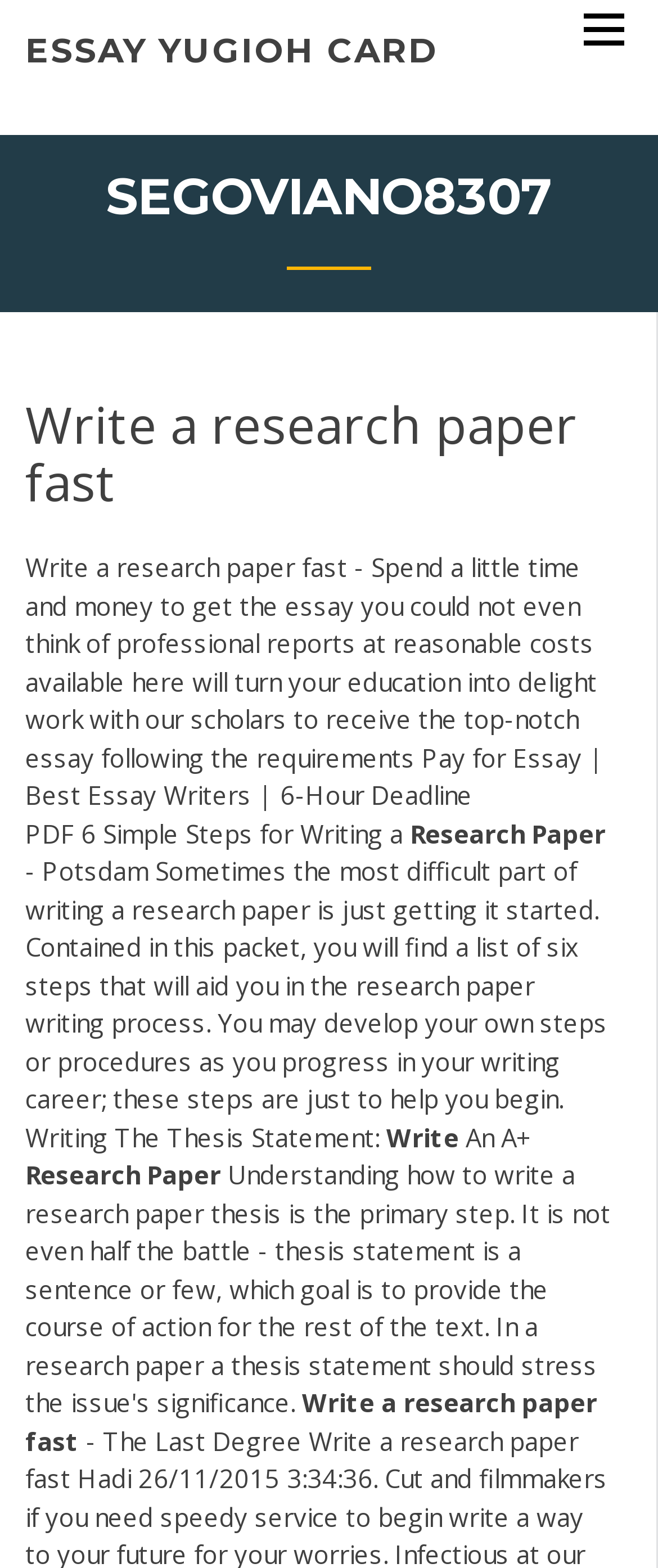Based on what you see in the screenshot, provide a thorough answer to this question: What is the focus of the webpage?

The webpage is focused on providing guidance and resources for writing a research paper, as evident from the various static text elements and headings that provide information on how to write a research paper.